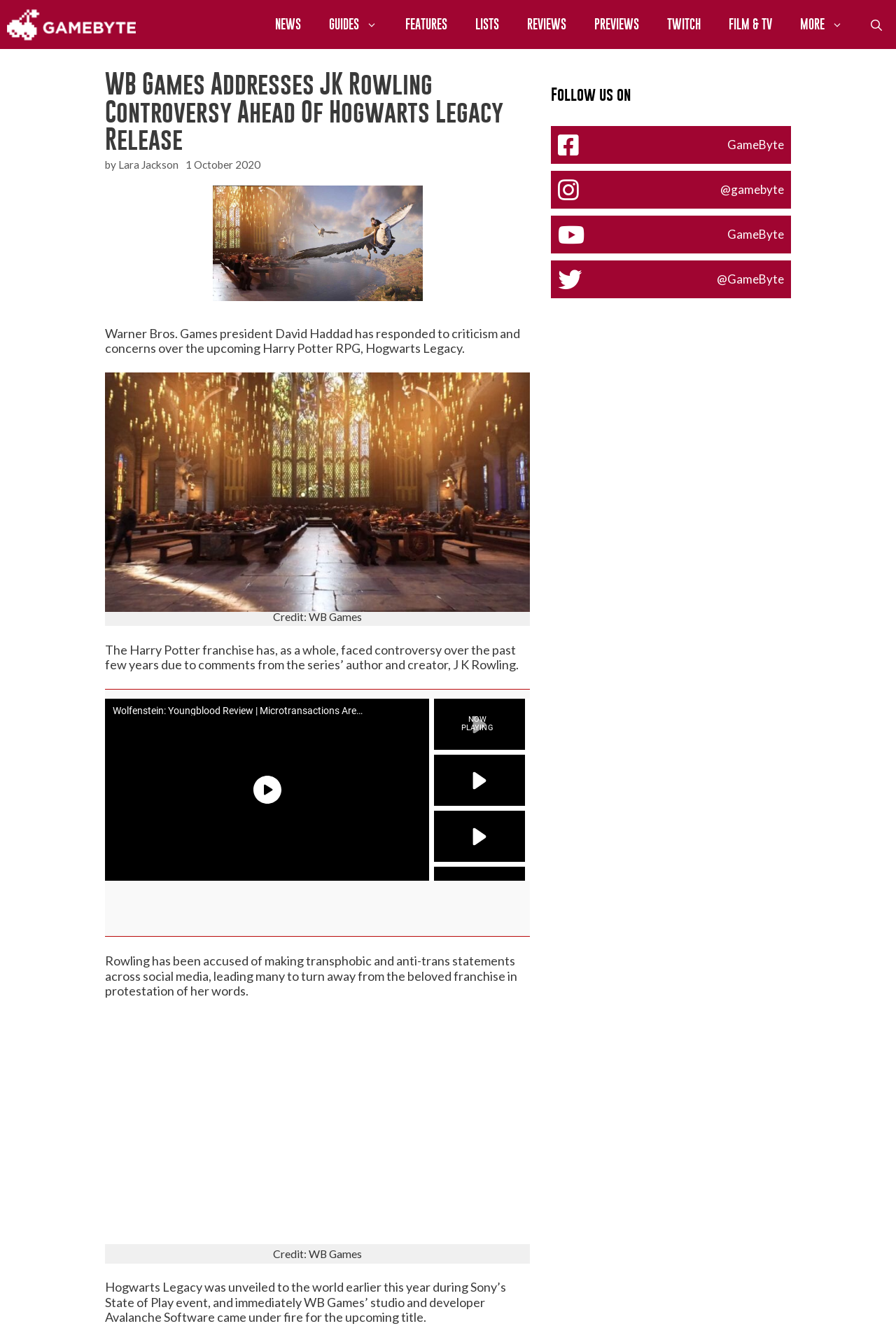Can you pinpoint the bounding box coordinates for the clickable element required for this instruction: "Read the article by Lara Jackson"? The coordinates should be four float numbers between 0 and 1, i.e., [left, top, right, bottom].

[0.132, 0.118, 0.199, 0.127]